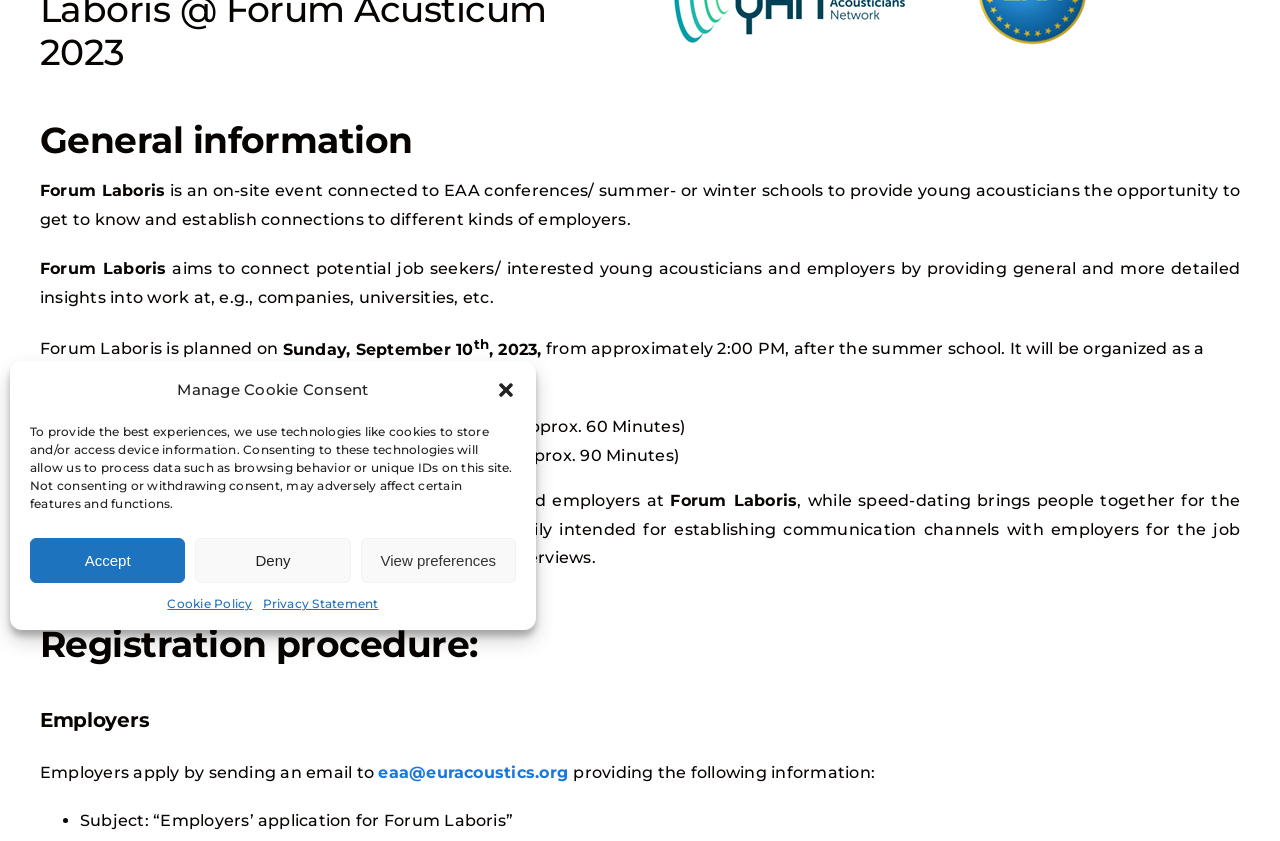Based on the element description, predict the bounding box coordinates (top-left x, top-left y, bottom-right x, bottom-right y) for the UI element in the screenshot: ABOUT US

None